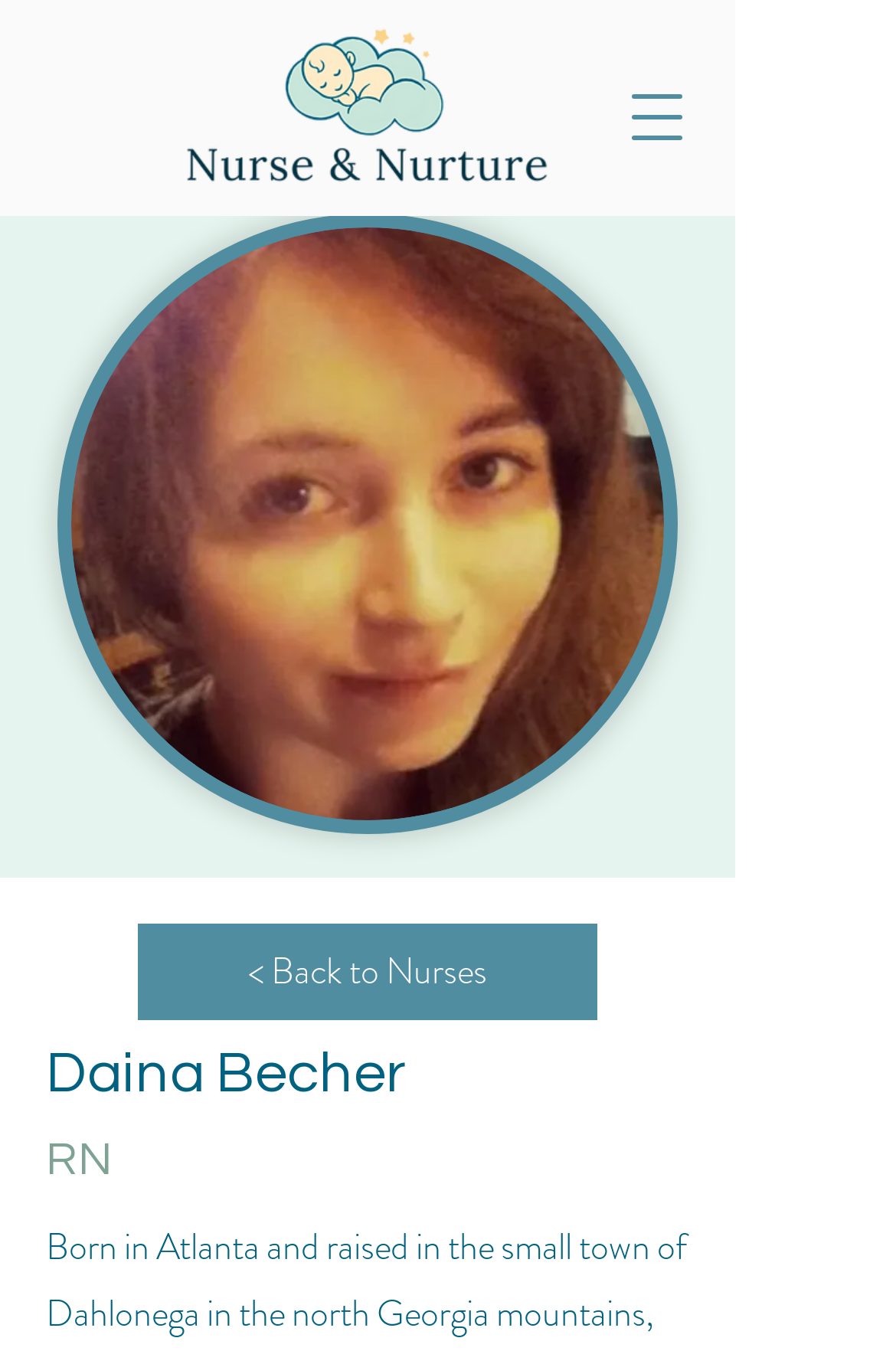What is the navigation option available on the webpage?
Based on the image, answer the question in a detailed manner.

The webpage has a button with the text 'Open navigation menu', indicating that the user can navigate to other parts of the website or access additional options.